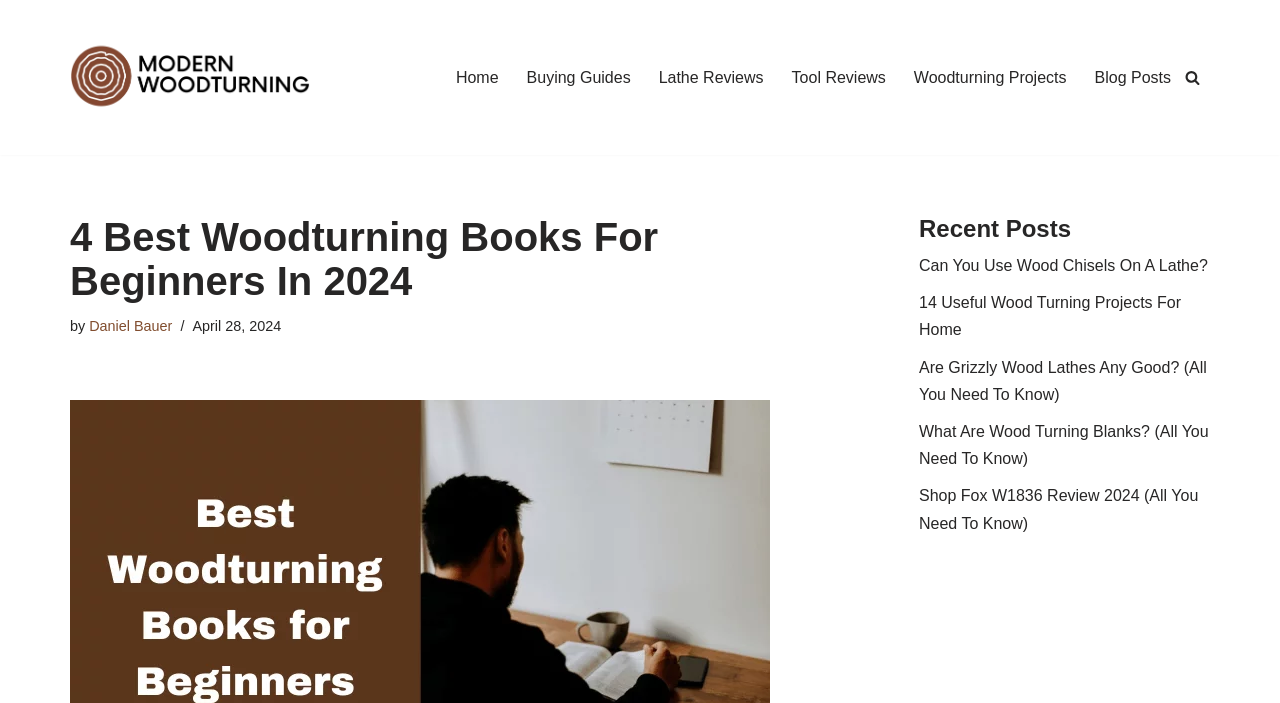Refer to the image and provide an in-depth answer to the question: 
What is the date of the article?

I found the date of the article by looking at the time element which contains the text 'April 28, 2024'.